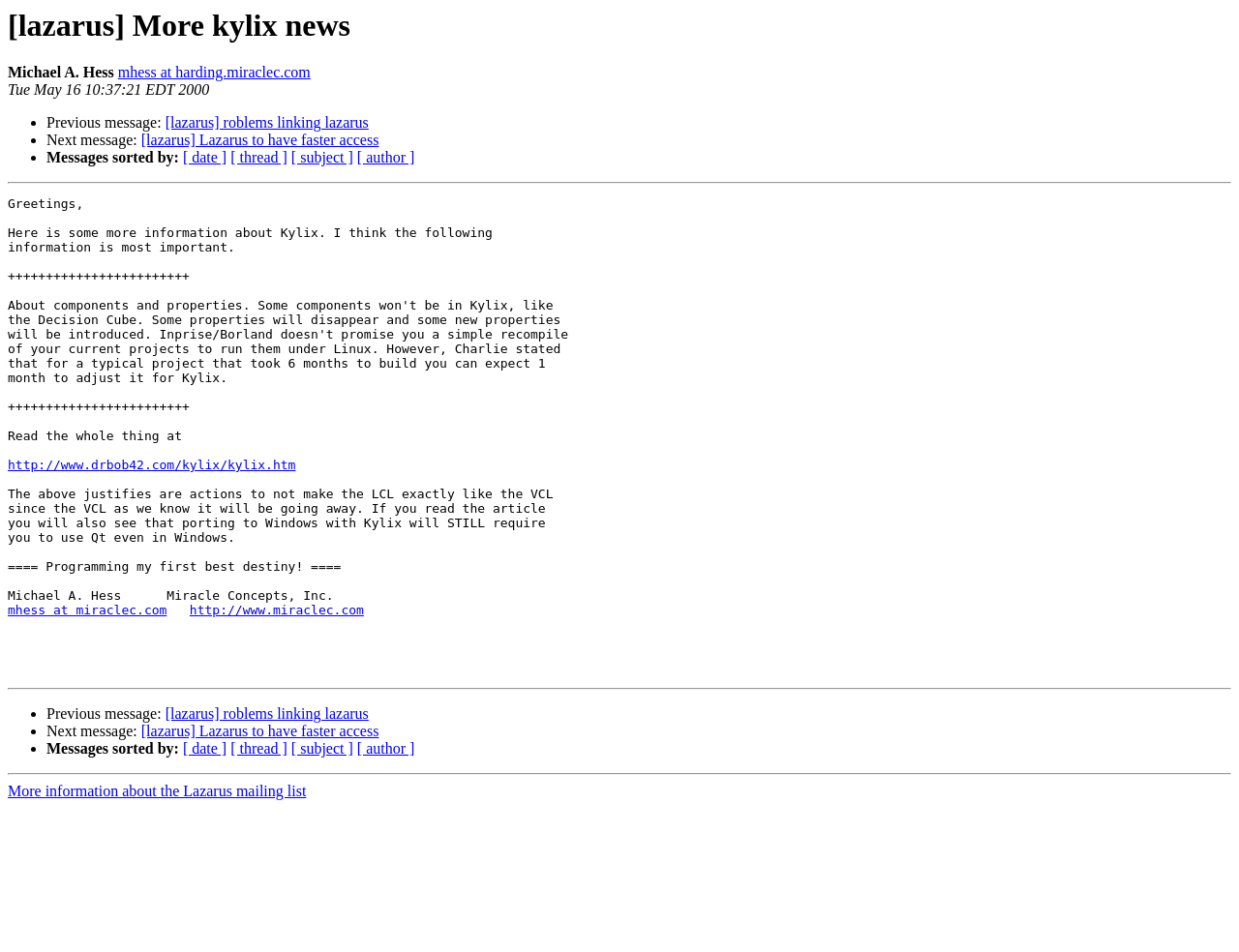Please identify the bounding box coordinates of the region to click in order to complete the given instruction: "Sort messages by date". The coordinates should be four float numbers between 0 and 1, i.e., [left, top, right, bottom].

[0.148, 0.157, 0.183, 0.174]